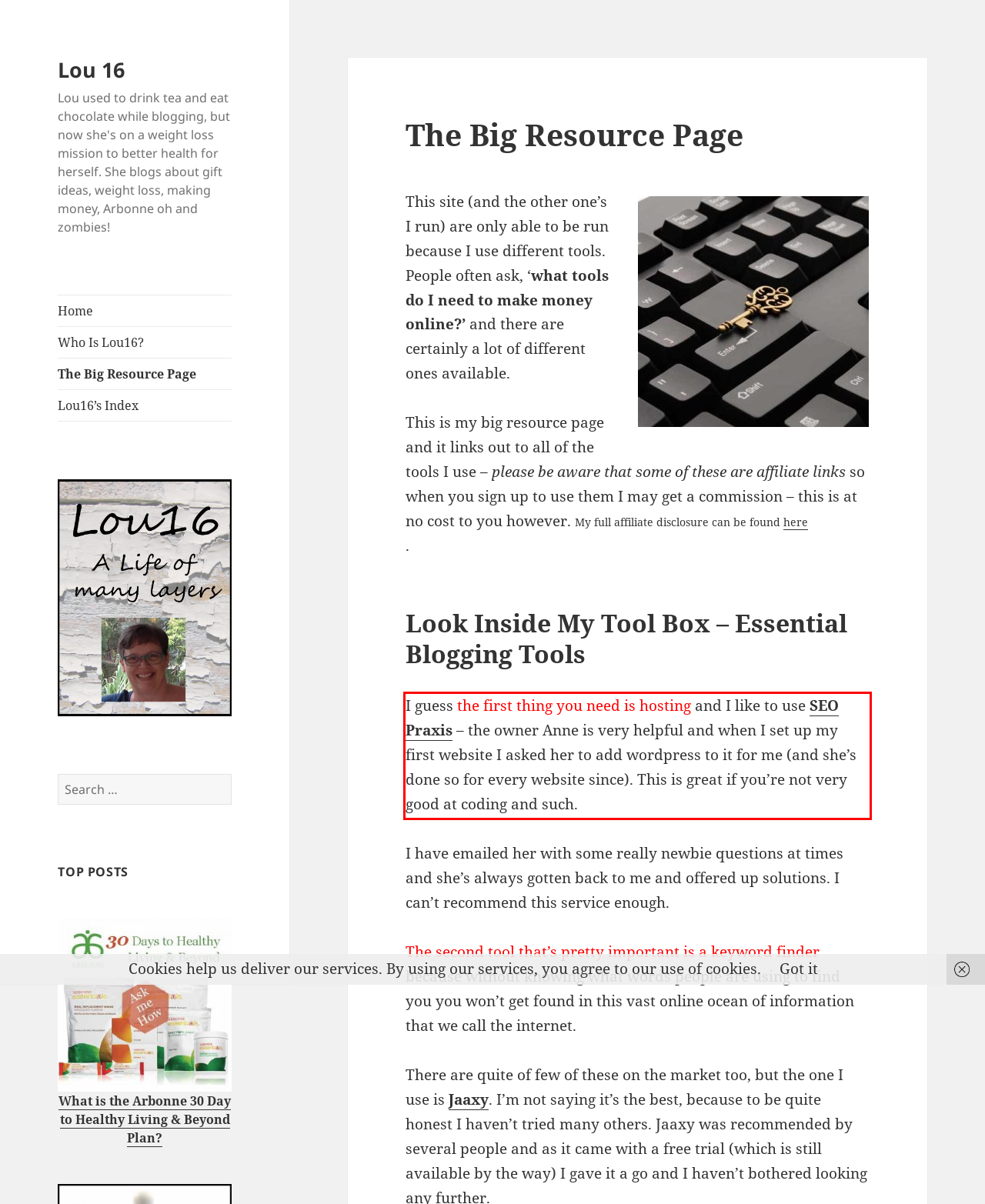Please take the screenshot of the webpage, find the red bounding box, and generate the text content that is within this red bounding box.

I guess the first thing you need is hosting and I like to use SEO Praxis – the owner Anne is very helpful and when I set up my first website I asked her to add wordpress to it for me (and she’s done so for every website since). This is great if you’re not very good at coding and such.